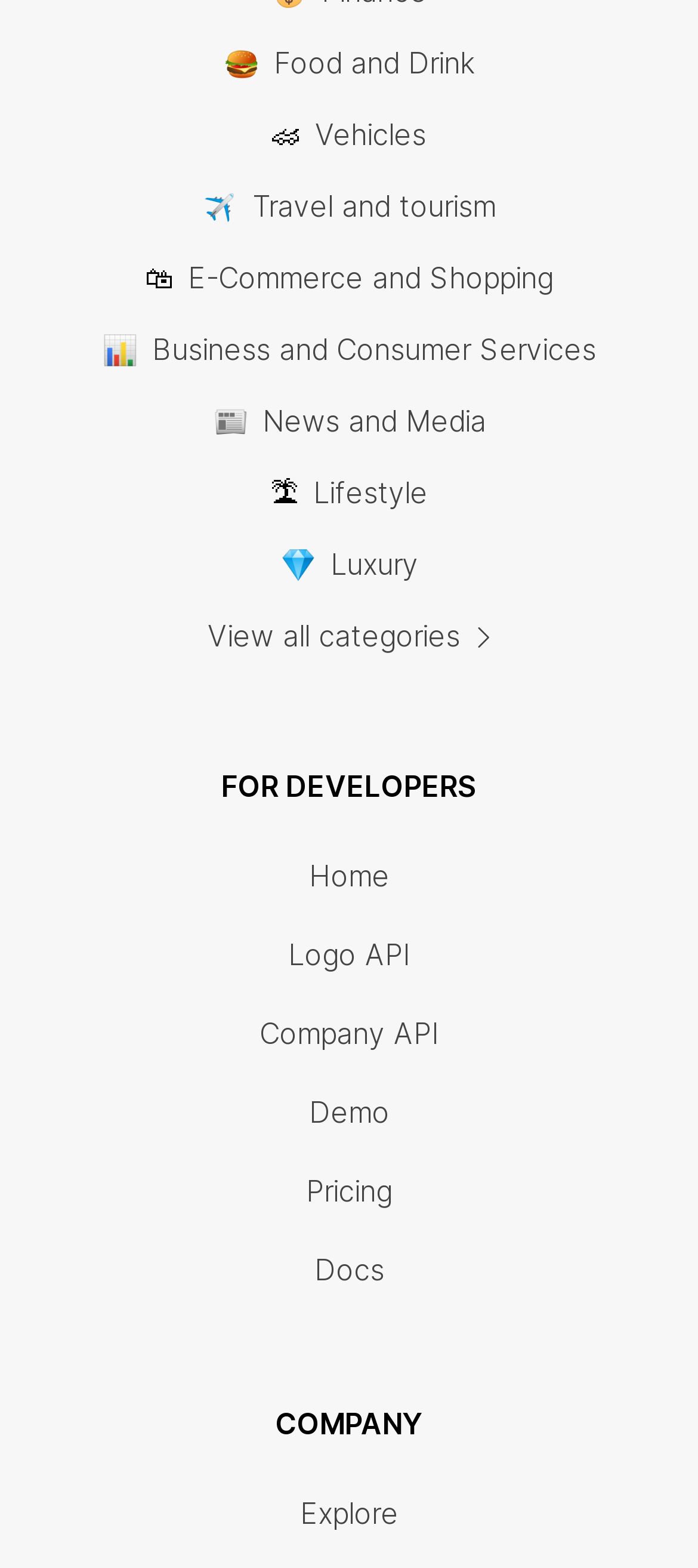Predict the bounding box coordinates of the UI element that matches this description: "Pricing". The coordinates should be in the format [left, top, right, bottom] with each value between 0 and 1.

[0.438, 0.743, 0.562, 0.775]